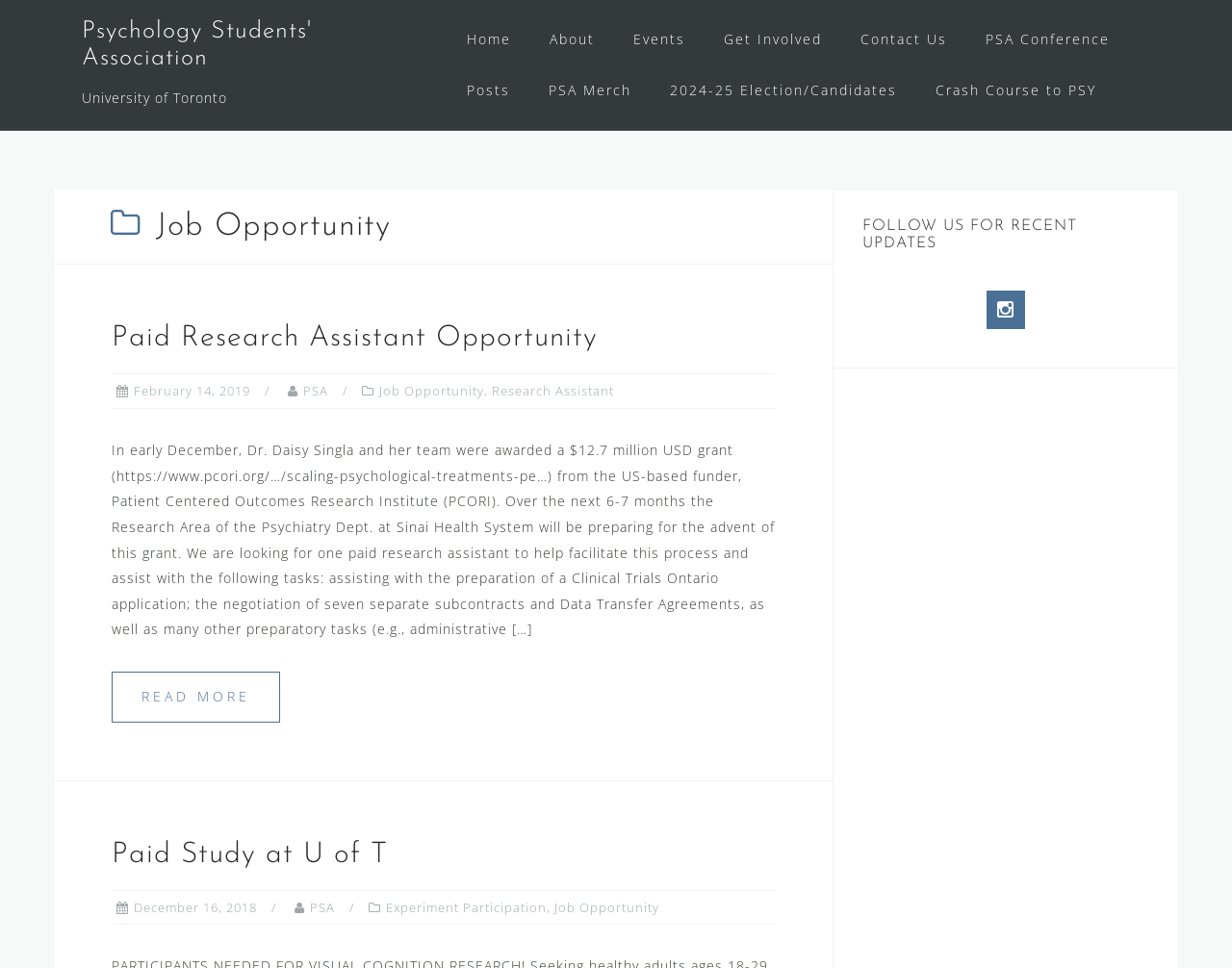What is the name of the university mentioned?
Give a thorough and detailed response to the question.

I read the text at the top of the webpage, which mentioned the University of Toronto. Therefore, the name of the university mentioned is University of Toronto.